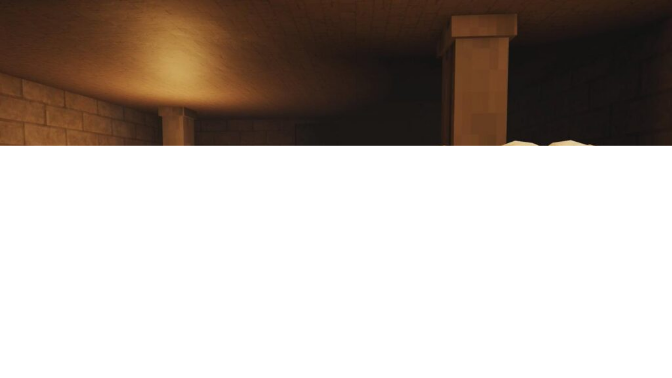What material are the pillars made of?
Analyze the image and provide a thorough answer to the question.

The caption describes the pillars as being made of a stone-like material, which implies that they are not made of actual stone, but rather have a similar appearance or texture.